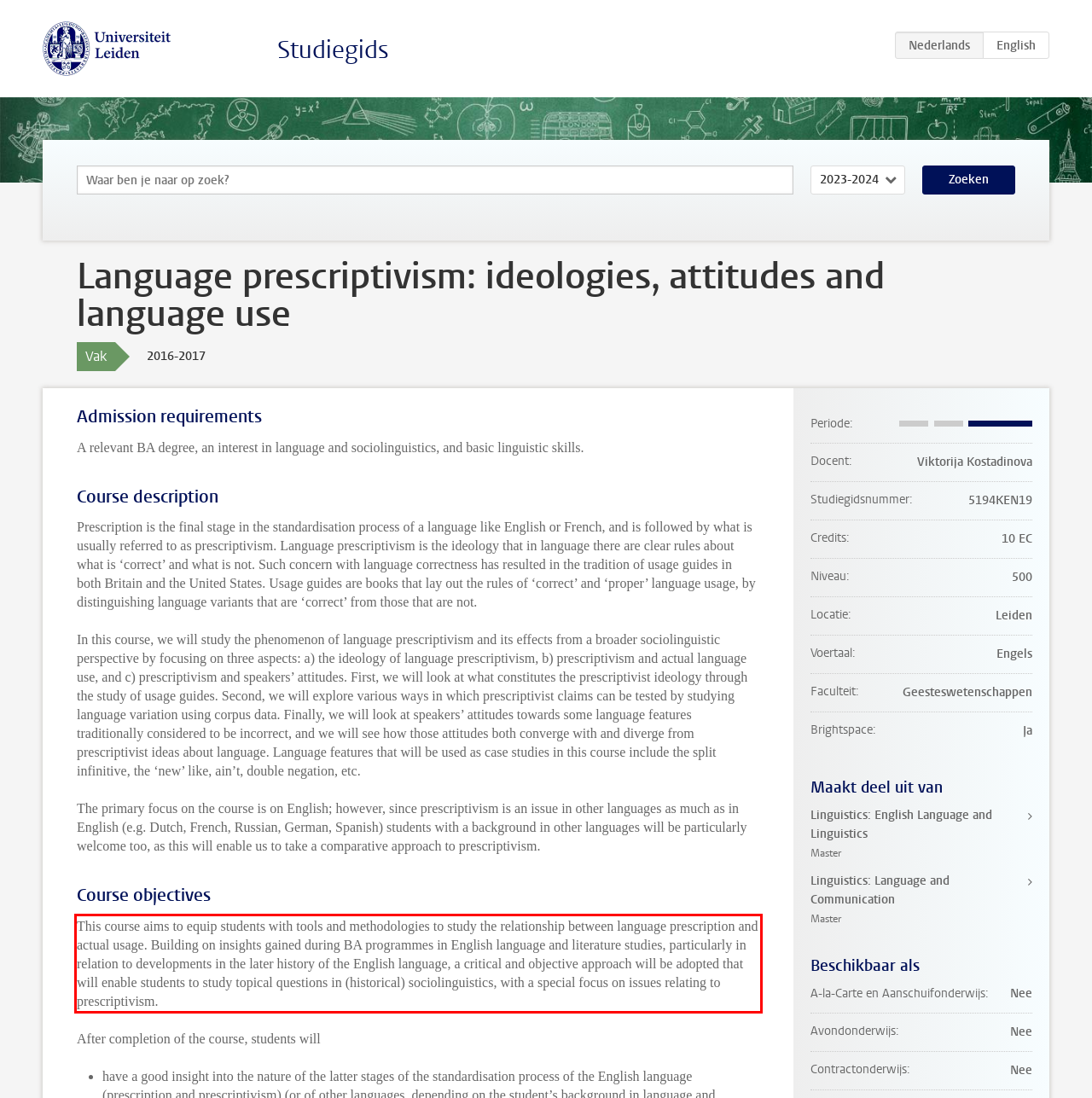You are provided with a screenshot of a webpage featuring a red rectangle bounding box. Extract the text content within this red bounding box using OCR.

This course aims to equip students with tools and methodologies to study the relationship between language prescription and actual usage. Building on insights gained during BA programmes in English language and literature studies, particularly in relation to developments in the later history of the English language, a critical and objective approach will be adopted that will enable students to study topical questions in (historical) sociolinguistics, with a special focus on issues relating to prescriptivism.